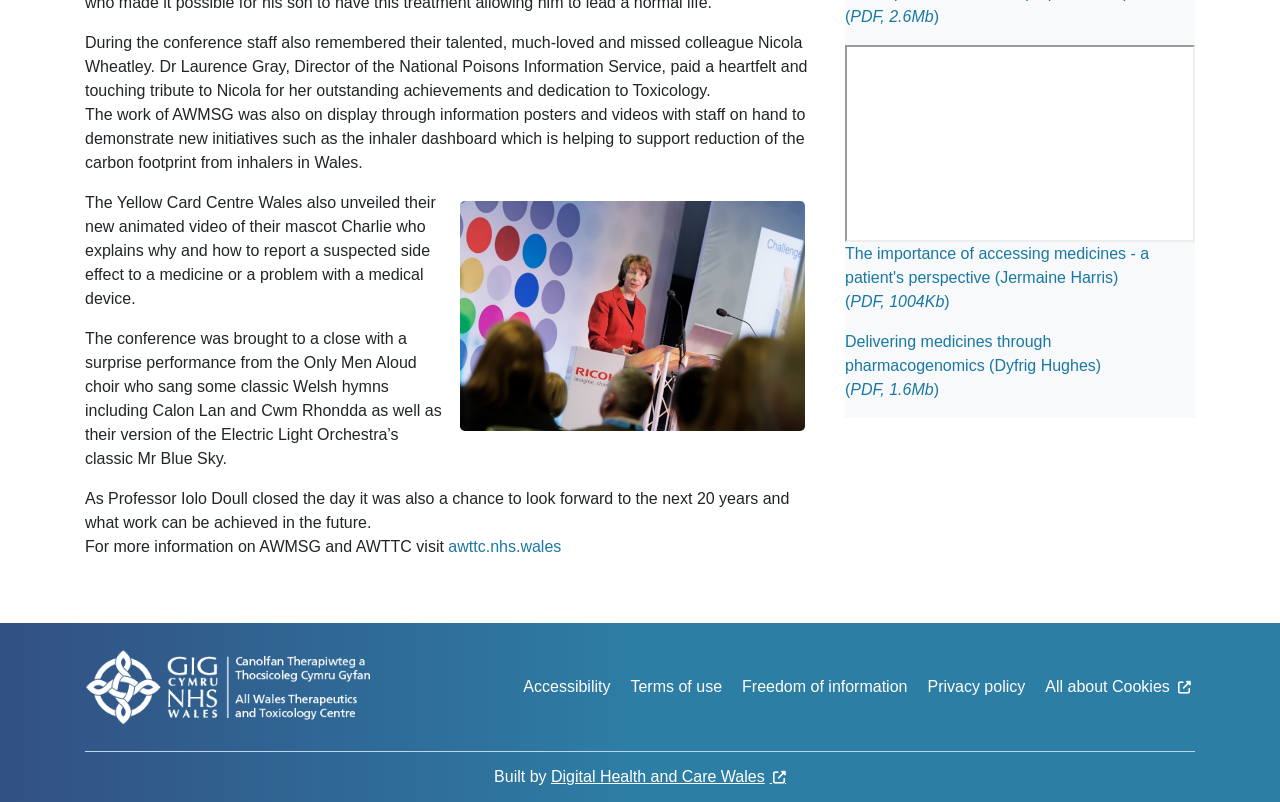What is the name of the organization that built the website?
Based on the image content, provide your answer in one word or a short phrase.

Digital Health and Care Wales